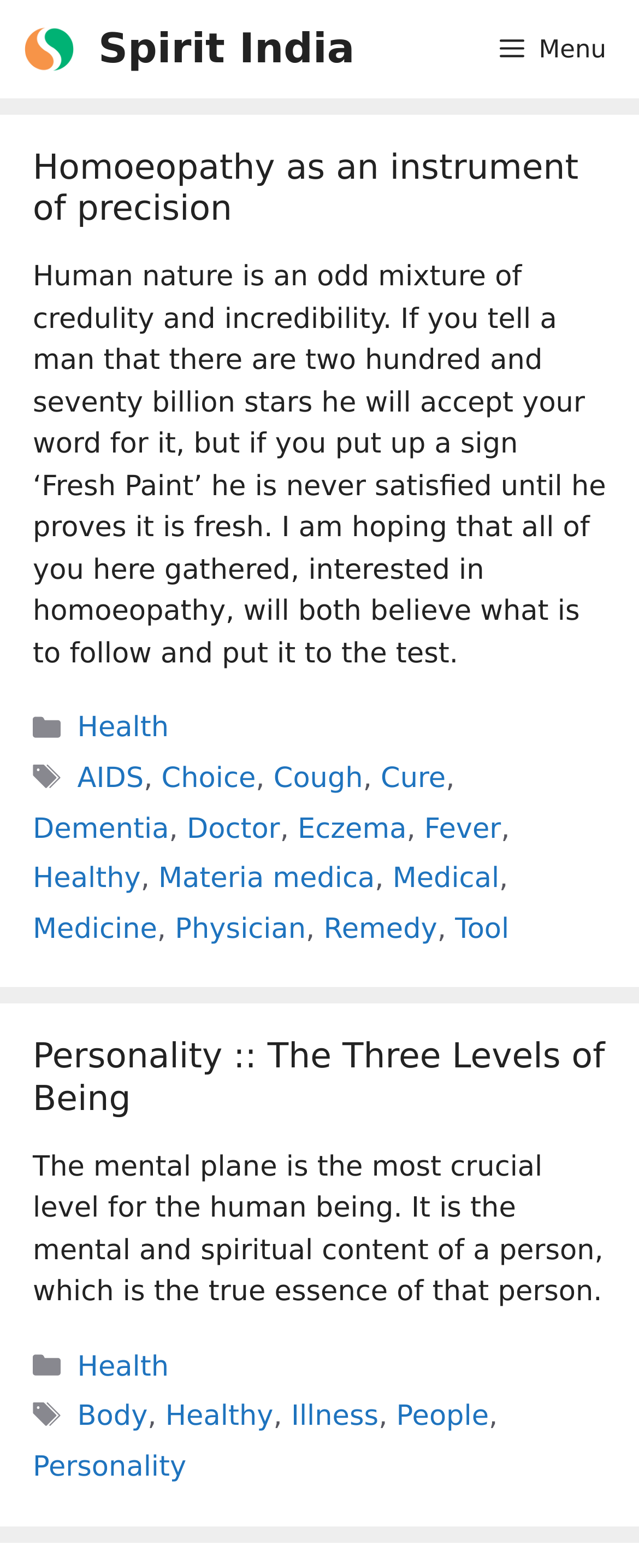Use one word or a short phrase to answer the question provided: 
How many articles are on this webpage?

2